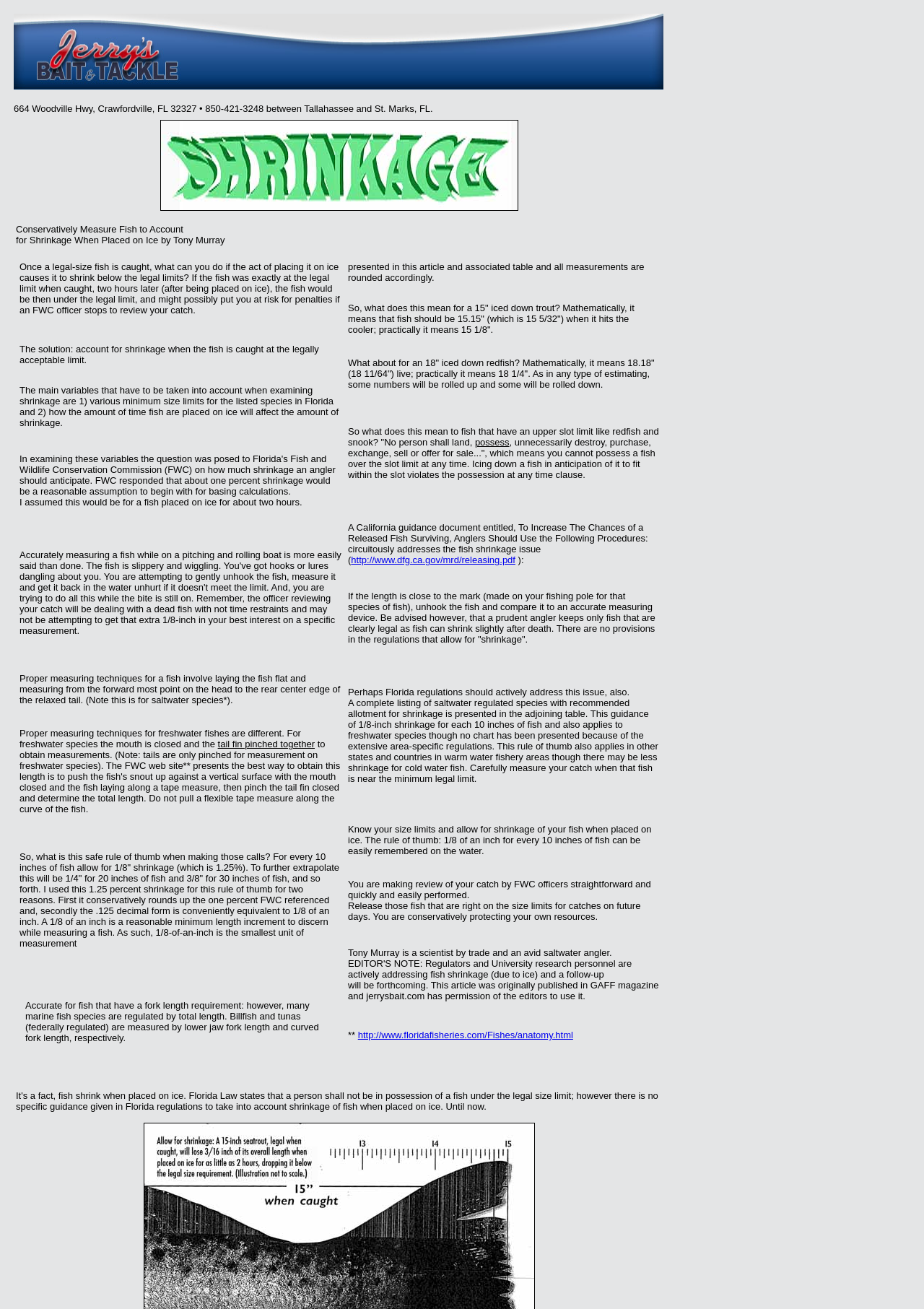What is the topic of the linked document referenced in the article?
Could you answer the question with a detailed and thorough explanation?

I inferred the topic of the linked document by reading the static text element that describes the link, which mentions a California guidance document that addresses the issue of releasing fish to increase their survival chances.